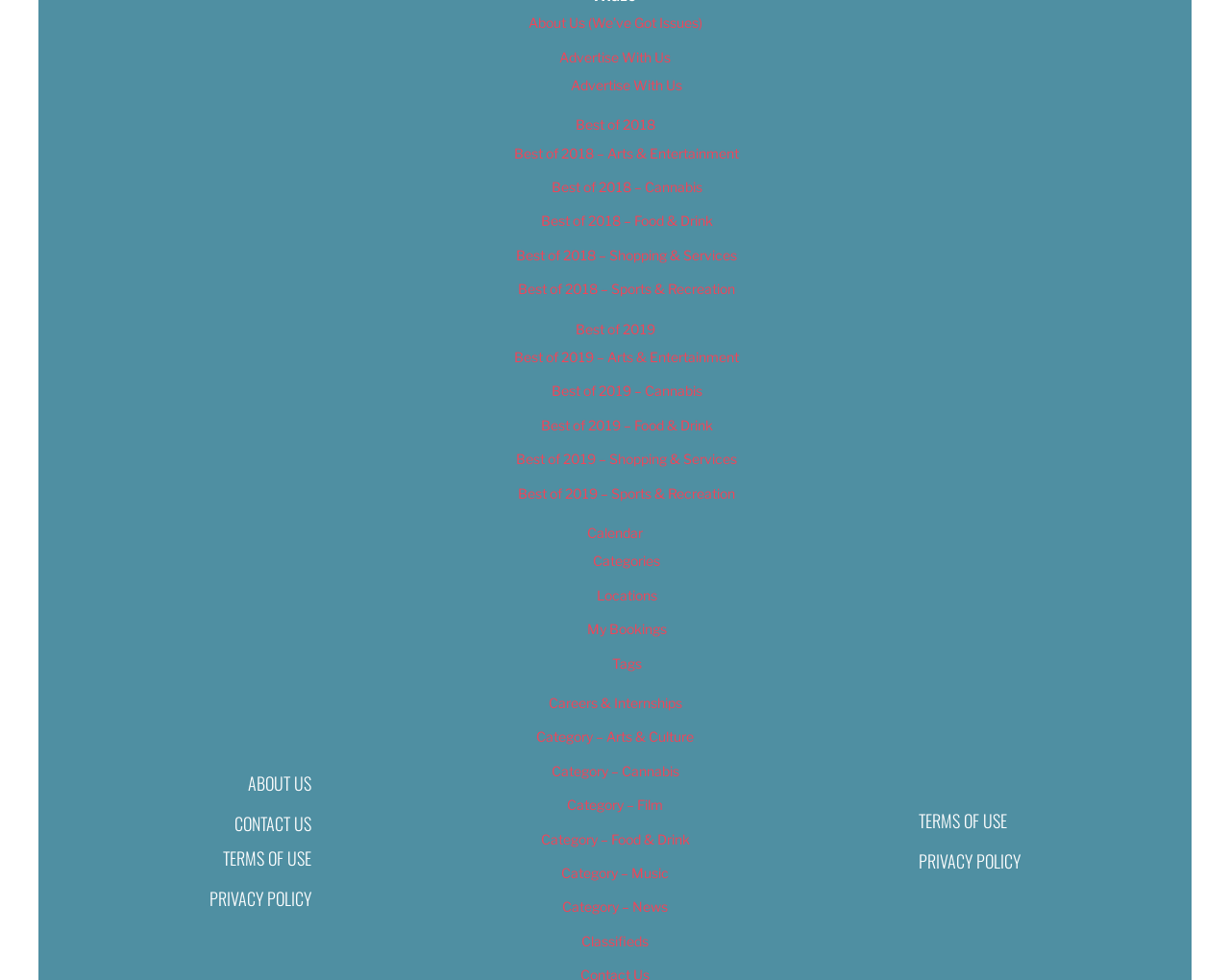Determine the bounding box coordinates of the area to click in order to meet this instruction: "Click on ABOUT US".

[0.189, 0.767, 0.266, 0.832]